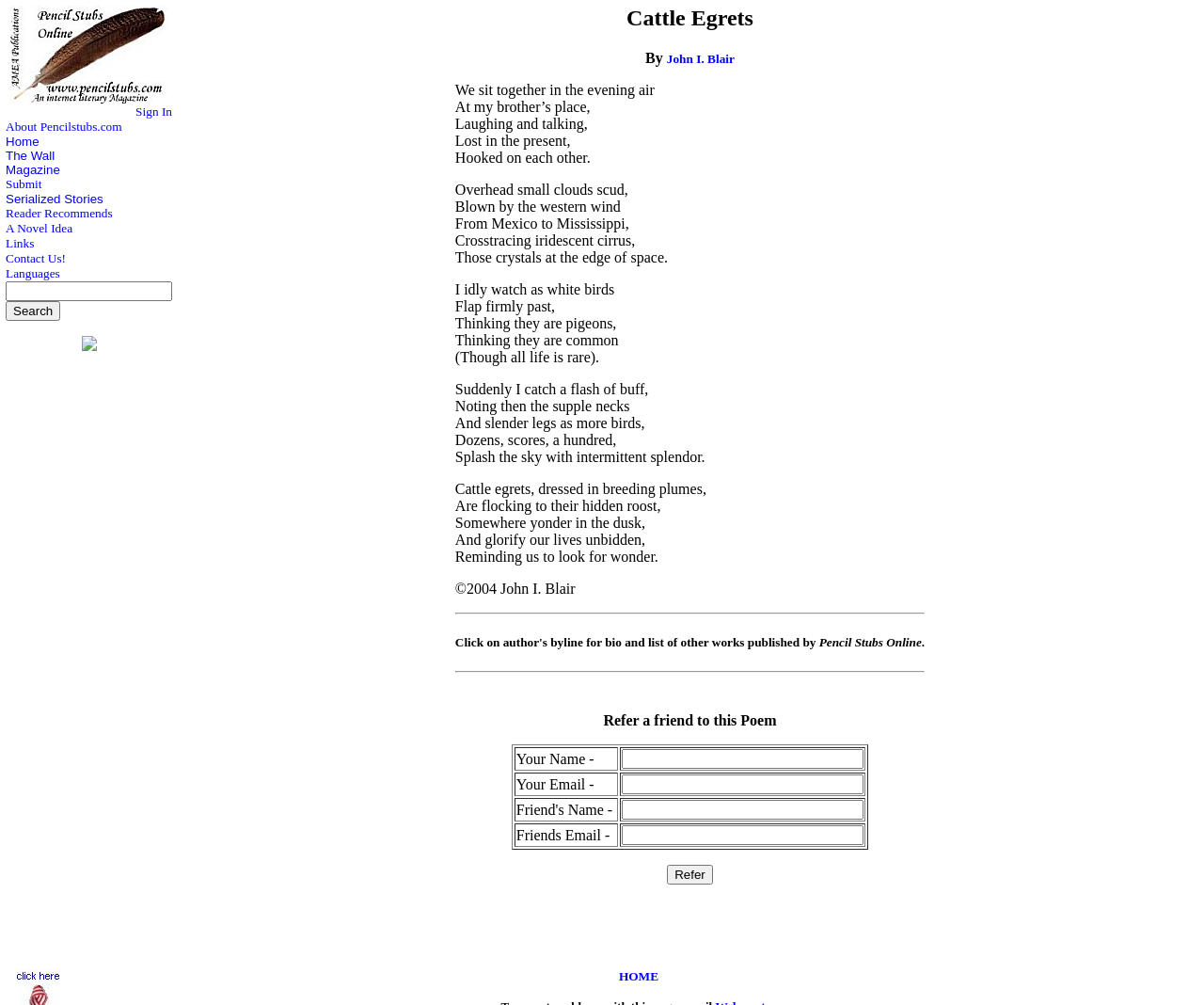Based on the image, provide a detailed response to the question:
What is the purpose of the search button?

The search button is likely used to search the website for specific content, such as poems, authors, or keywords, as it is placed in the top navigation bar and has a textbox next to it.